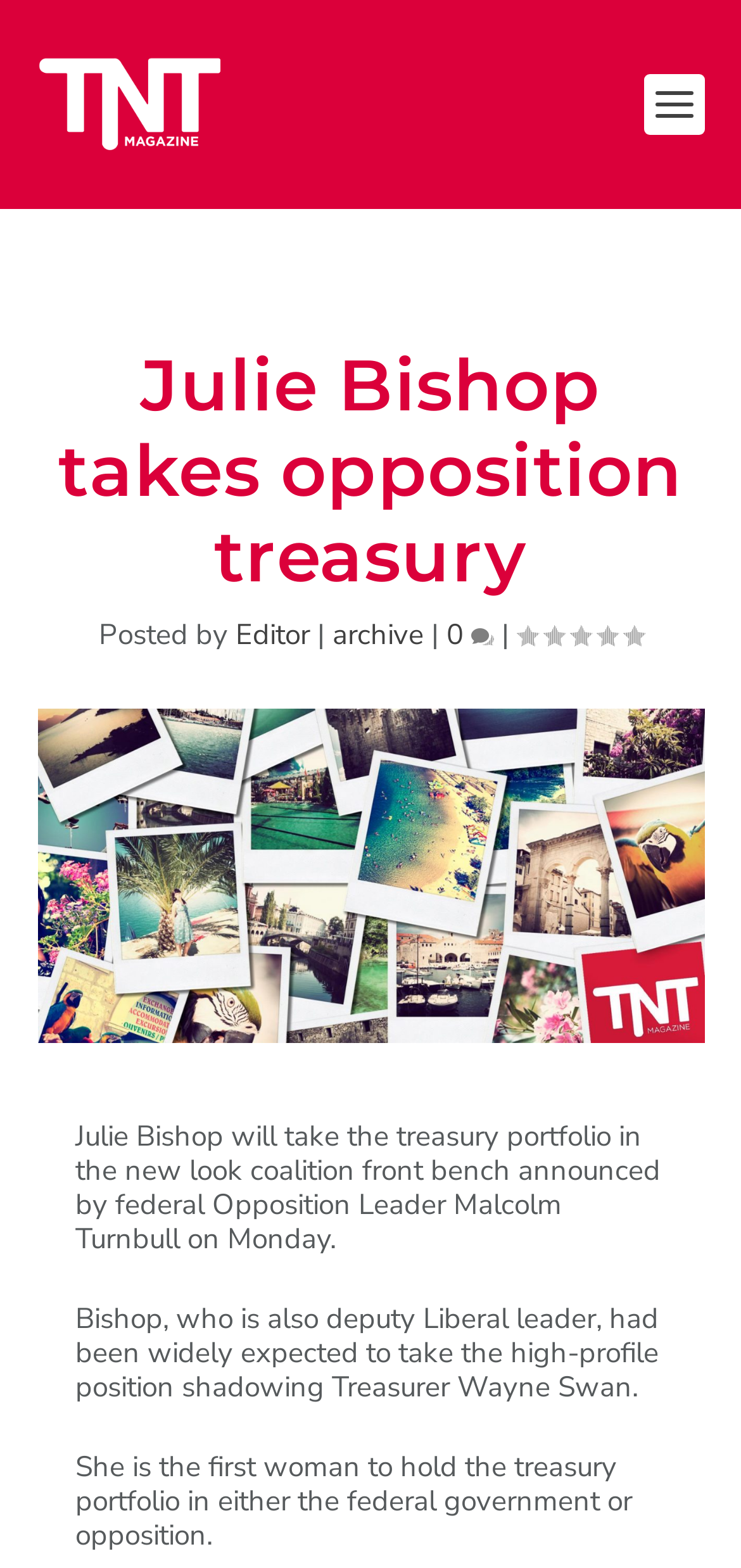Who is the first woman to hold the treasury portfolio?
Based on the screenshot, give a detailed explanation to answer the question.

I found the answer by reading the text 'She is the first woman to hold the treasury portfolio in either the federal government or opposition.', which indicates that Julie Bishop is the first woman to hold the treasury portfolio.